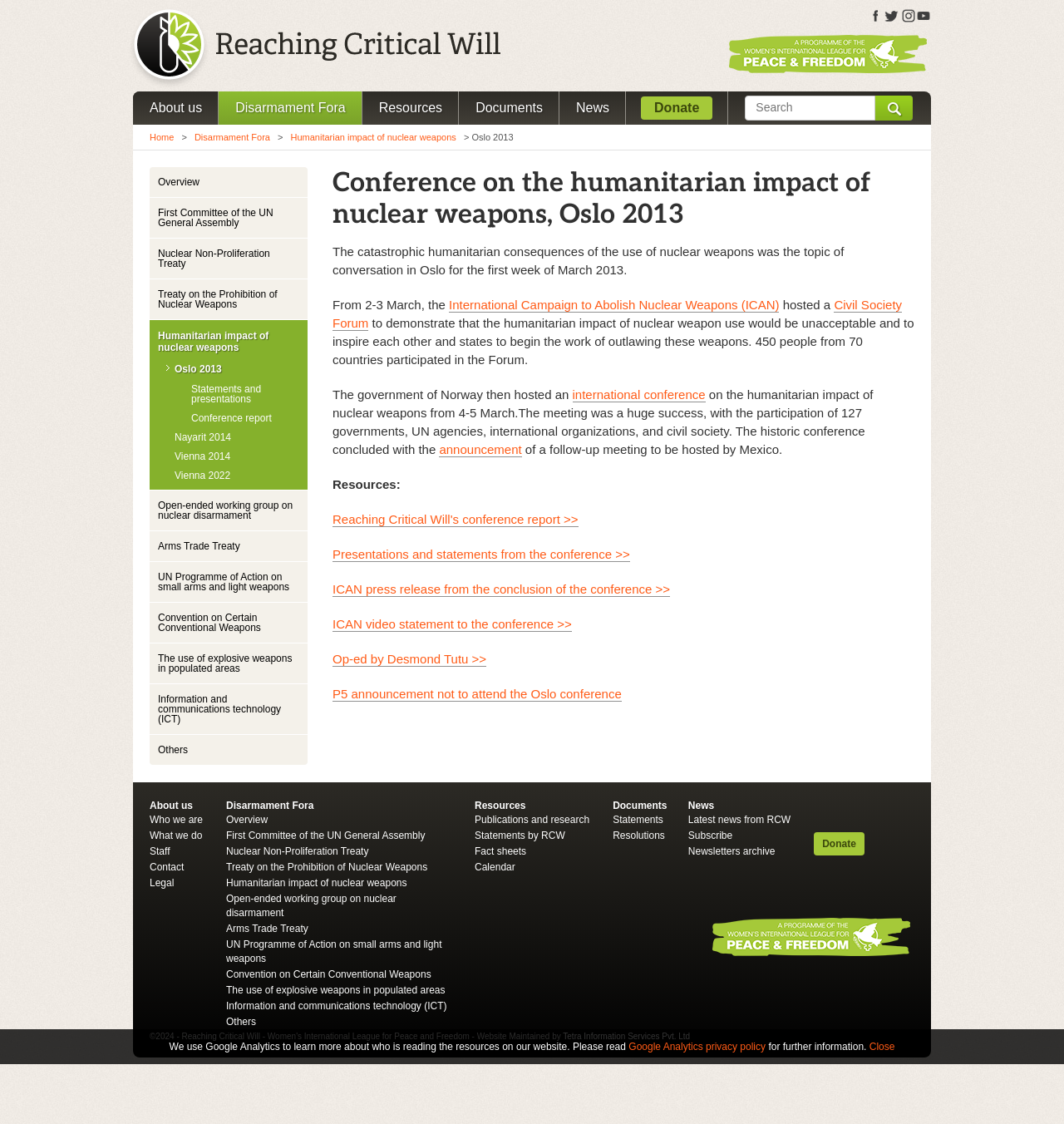Write a detailed summary of the webpage, including text, images, and layout.

The webpage is about the Oslo 2013 conference on the humanitarian impact of nuclear weapons. At the top of the page, there is a logo of "Reaching Critical Will" and a set of social media icons, including Facebook, Twitter, Instagram, and YouTube, aligned horizontally. Below the logo, there is a navigation menu with links to "About us", "Disarmament Fora", "Resources", "Documents", "News", and "Donate".

On the left side of the page, there is a sidebar with a list of links related to the conference, including "Overview", "First Committee of the UN General Assembly", "Nuclear Non-Proliferation Treaty", and "Humanitarian impact of nuclear weapons". The sidebar also includes links to other conferences, such as "Nayarit 2014", "Vienna 2014", and "Vienna 2022".

The main content of the page is divided into sections. The first section is a heading that reads "Conference on the humanitarian impact of nuclear weapons, Oslo 2013". Below the heading, there is a paragraph of text that describes the conference, followed by a series of links to related resources, including a conference report, presentations and statements, and an ICAN press release.

The page also includes a section with links to "About us", "Who we are", "What we do", "Staff", "Contact", and "Legal" information. Additionally, there is a section with links to "Disarmament Fora", including "Overview", "First Committee of the UN General Assembly", and "Nuclear Non-Proliferation Treaty".

At the bottom of the page, there is a notice about the use of Google Analytics and a link to the Google Analytics privacy policy. There is also a "Close" button to dismiss the notice.